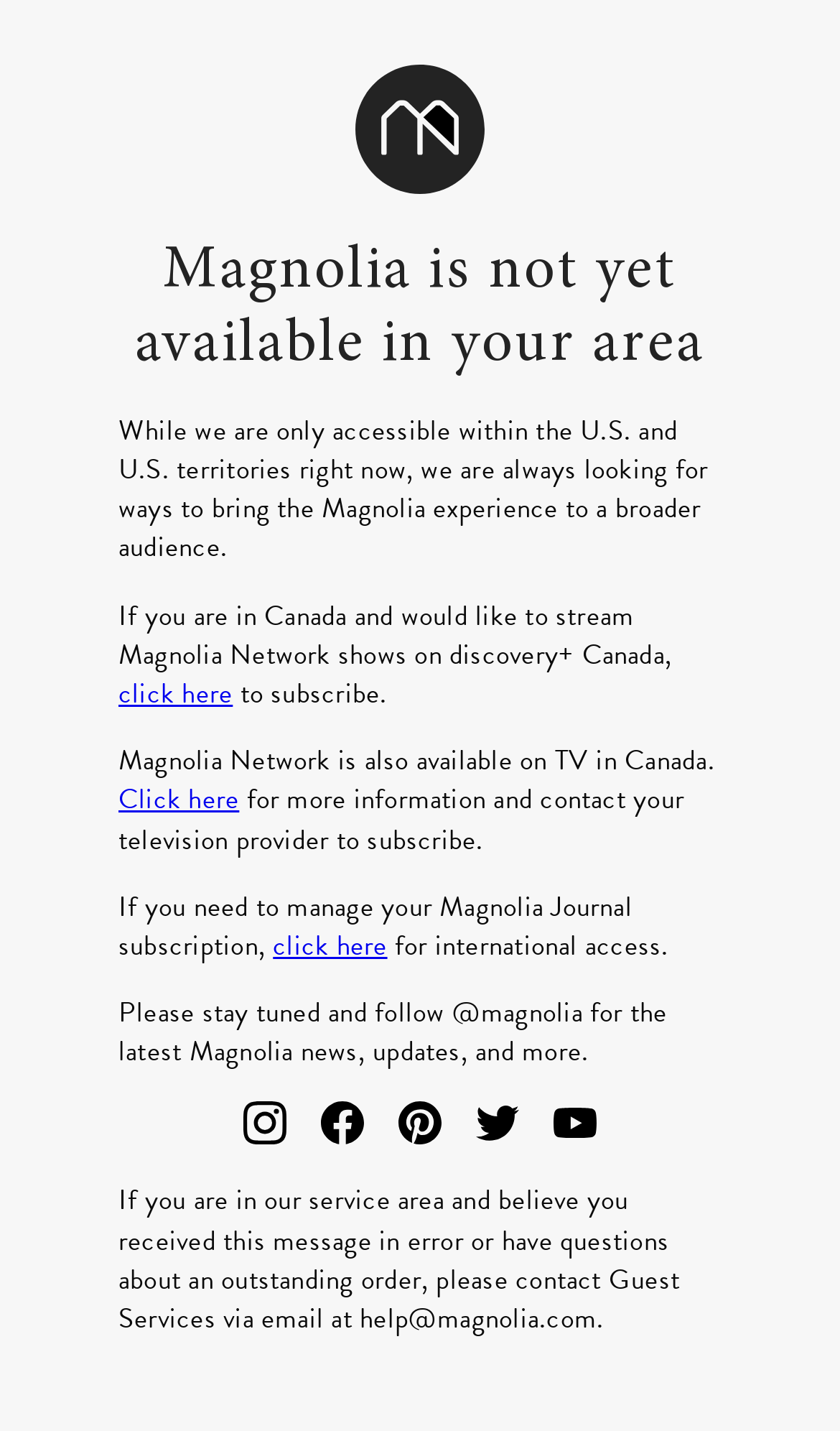What is Magnolia not available in?
Answer briefly with a single word or phrase based on the image.

your area